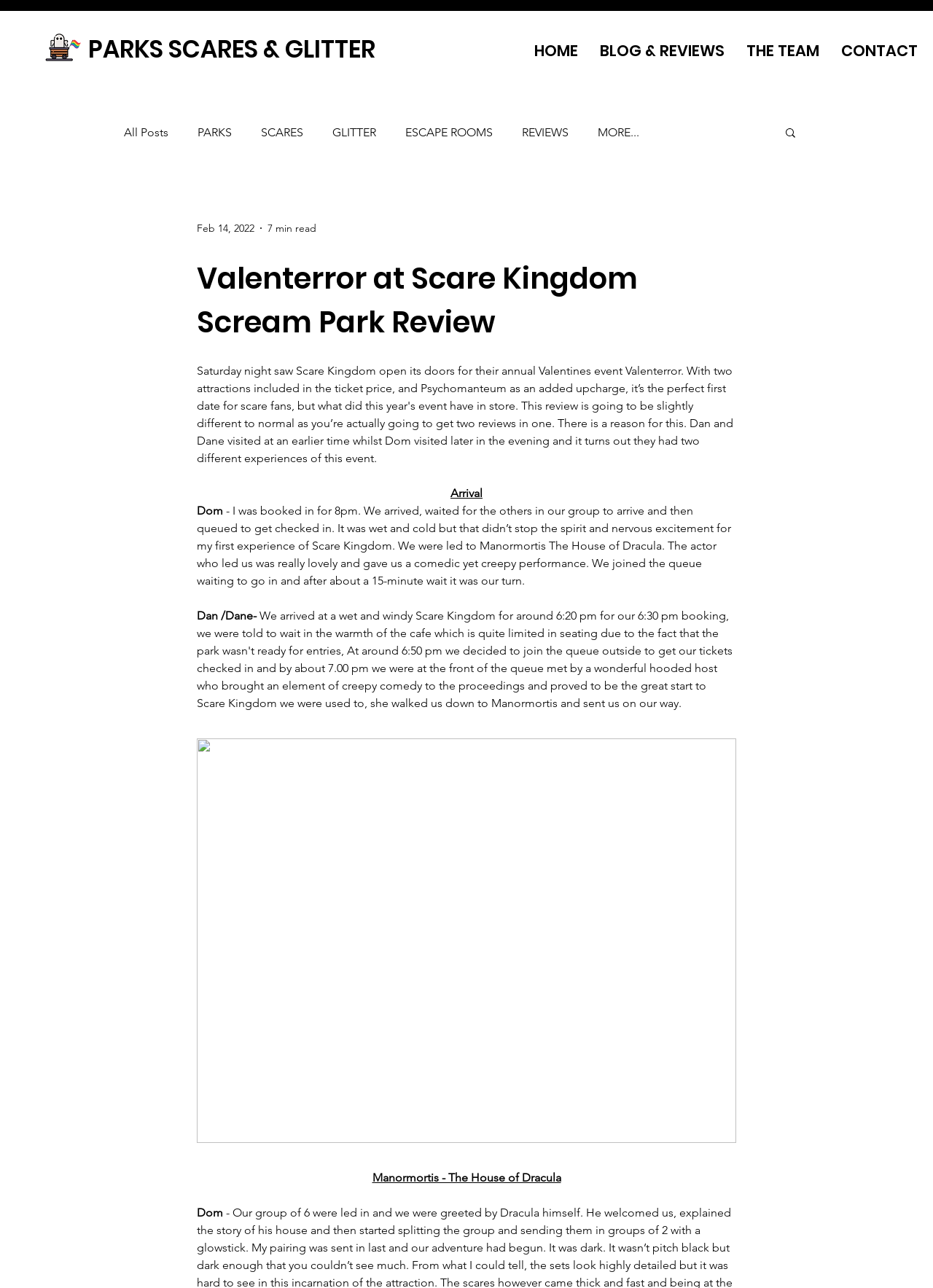How many attractions are included in the ticket price?
Carefully analyze the image and provide a detailed answer to the question.

The meta description mentions that the ticket price includes two attractions, with Psychomanteum as an added upcharge, implying that there are two attractions included in the ticket price.